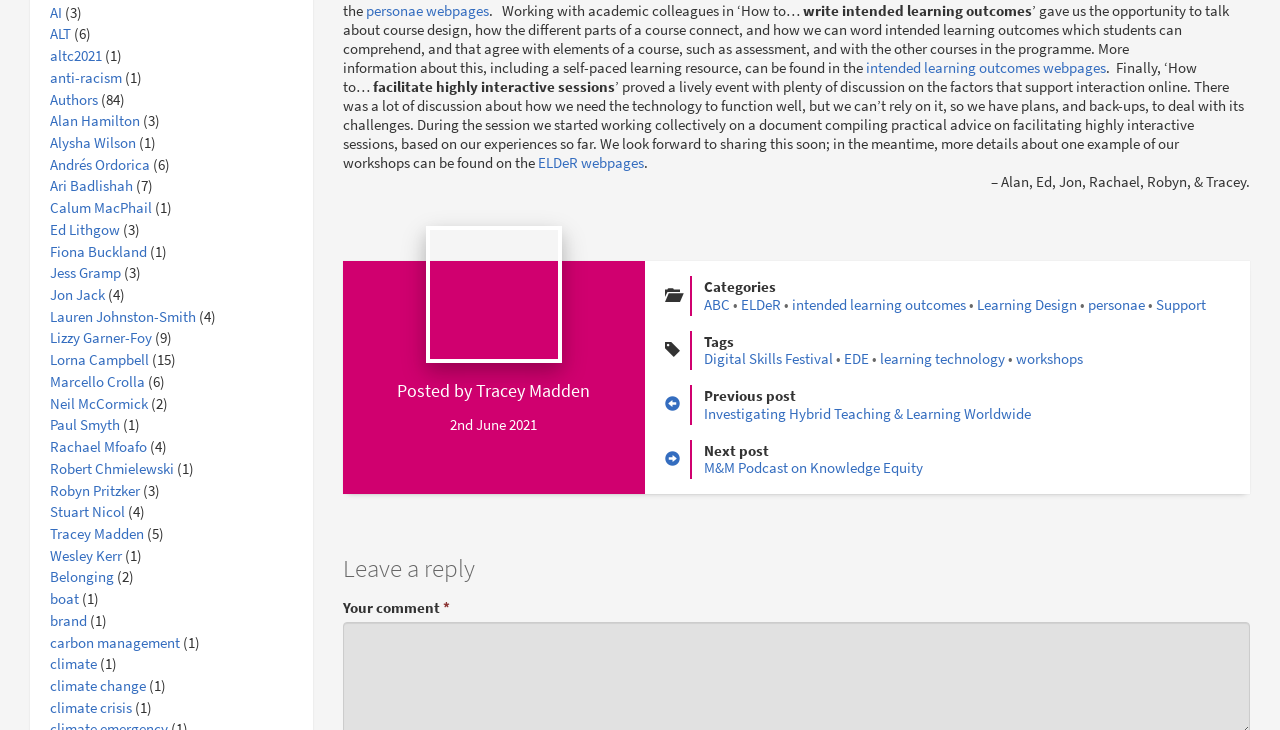Identify the bounding box coordinates necessary to click and complete the given instruction: "Visit the webpage of author 'Alan Hamilton'".

[0.039, 0.152, 0.109, 0.178]